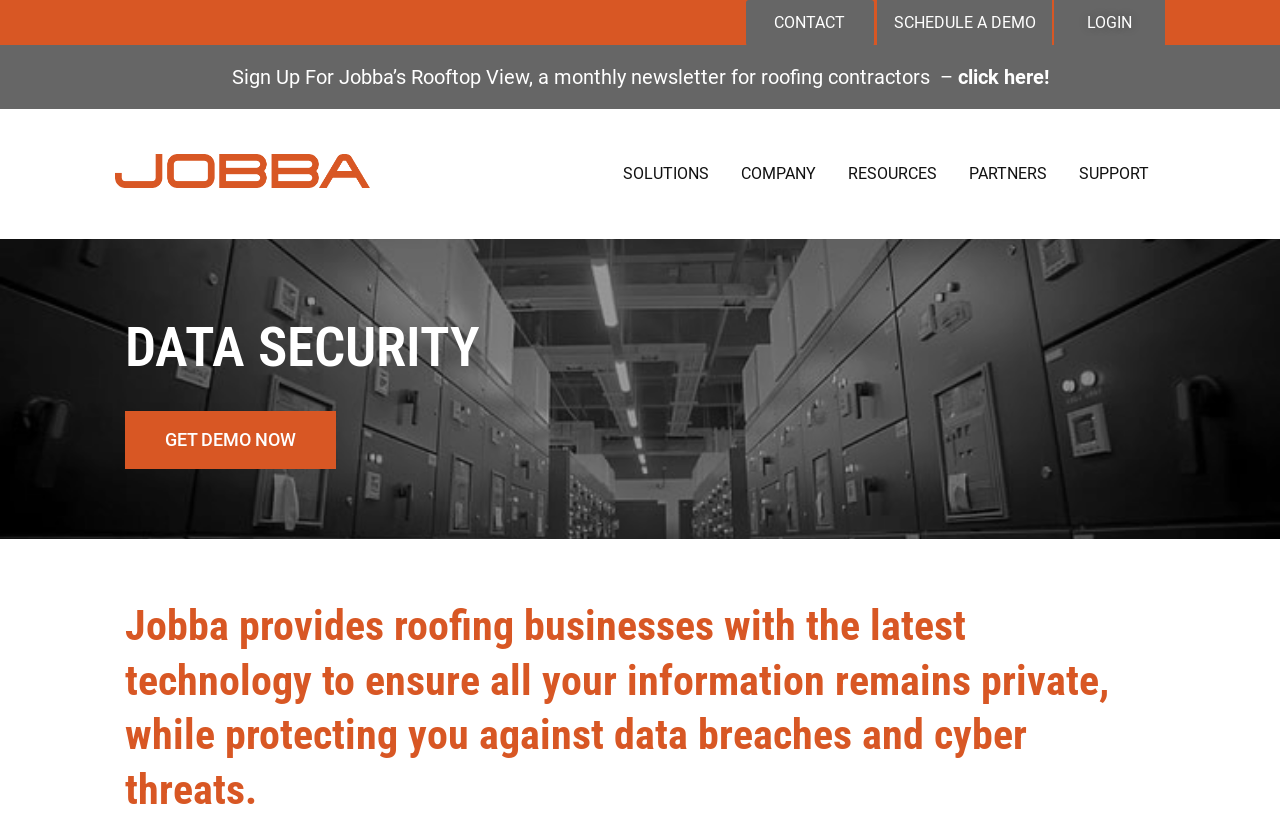Specify the bounding box coordinates of the area to click in order to follow the given instruction: "Get a demo of Jobba’s roofing software."

[0.098, 0.501, 0.262, 0.572]